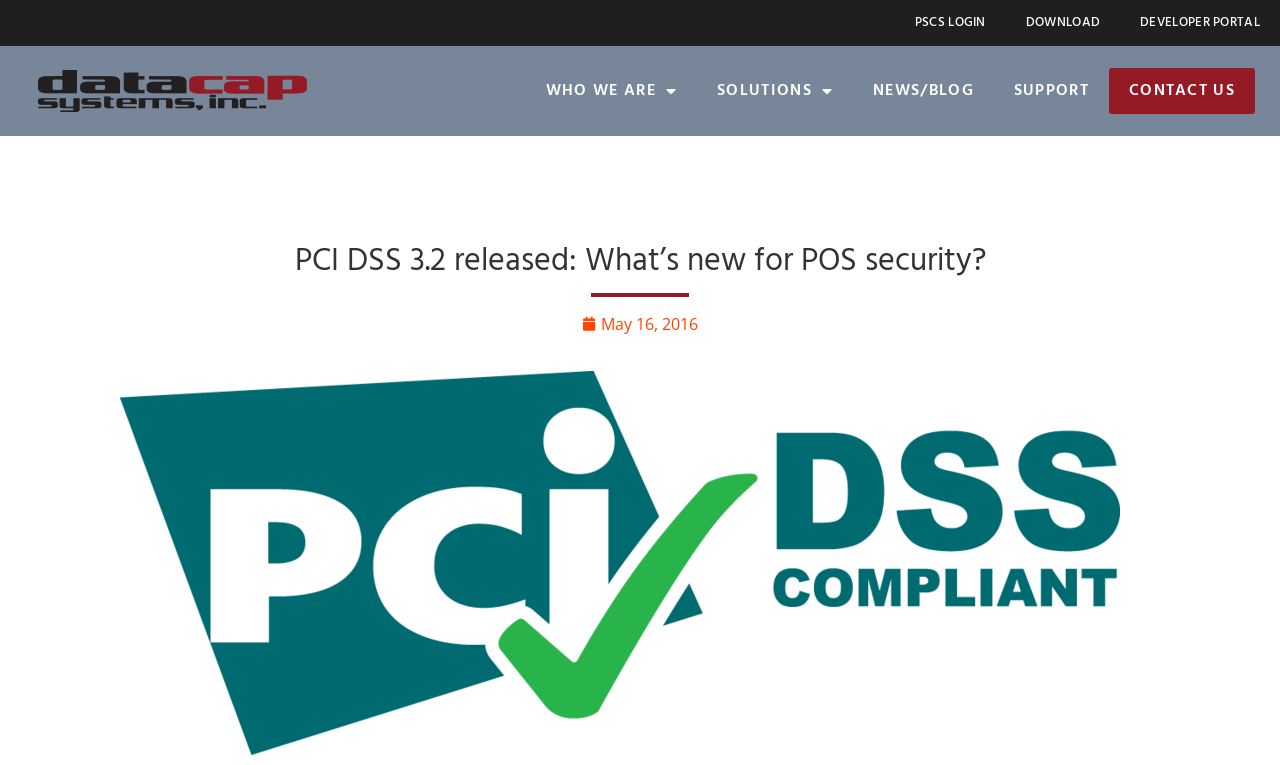Calculate the bounding box coordinates of the UI element given the description: "Solutions".

[0.545, 0.089, 0.667, 0.149]